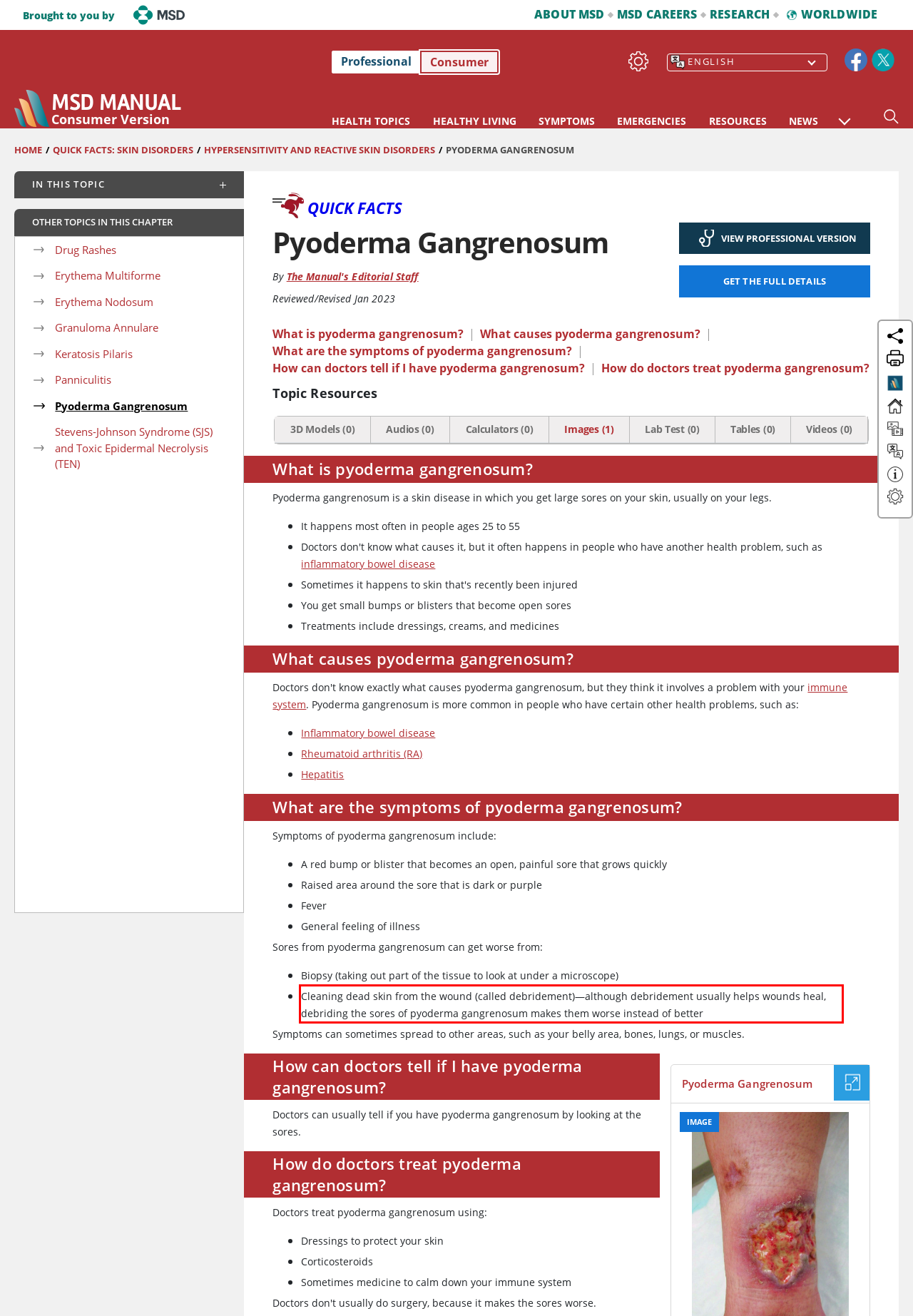Given a screenshot of a webpage, locate the red bounding box and extract the text it encloses.

Cleaning dead skin from the wound (called debridement)—although debridement usually helps wounds heal, debriding the sores of pyoderma gangrenosum makes them worse instead of better